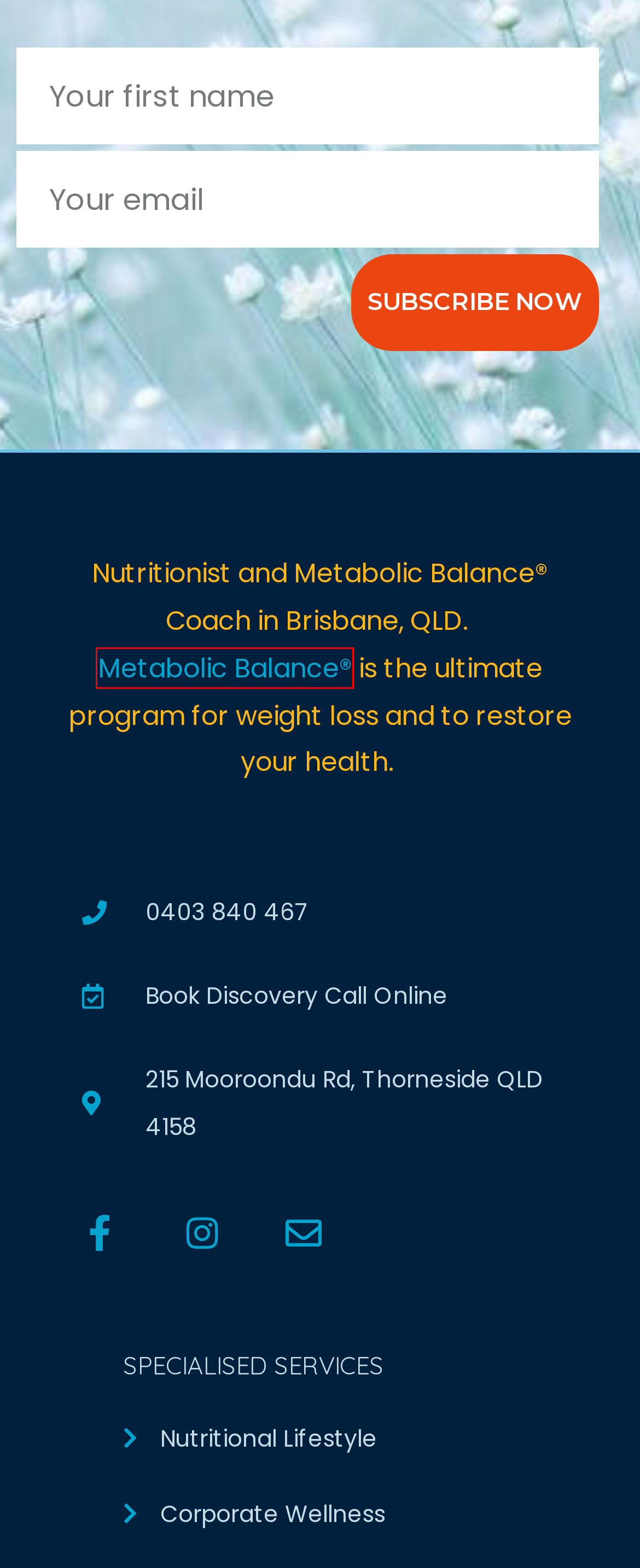Check out the screenshot of a webpage with a red rectangle bounding box. Select the best fitting webpage description that aligns with the new webpage after clicking the element inside the bounding box. Here are the candidates:
A. Metabolic Balance® Program | Brisbane Bayside | Flora Nutrition
B. Terms and Conditions | Flora Nutrition
C. SimpleClinic
D. Setting Goals that Stick | Flora Nutrition
E. Impact of Stress on Weight Management | Flora Nutrition
F. Privacy Policy | Flora Nutrition
G. Nutrition | Flora Nutrition
H. Digital Juice Solutions - Website Design Redlands Brisbane

A